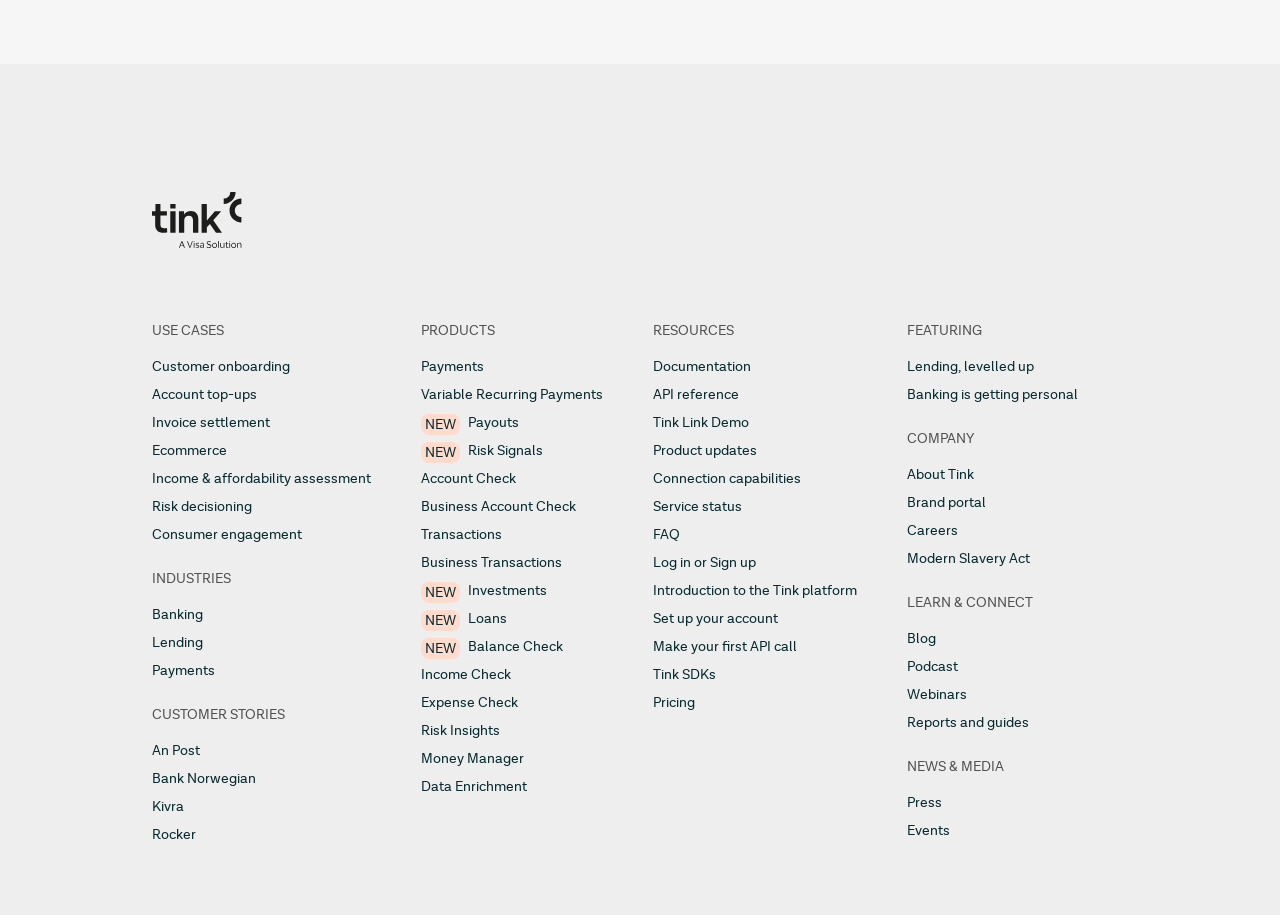Use a single word or phrase to respond to the question:
What is the main category of industries listed on this webpage?

Banking, Lending, Payments